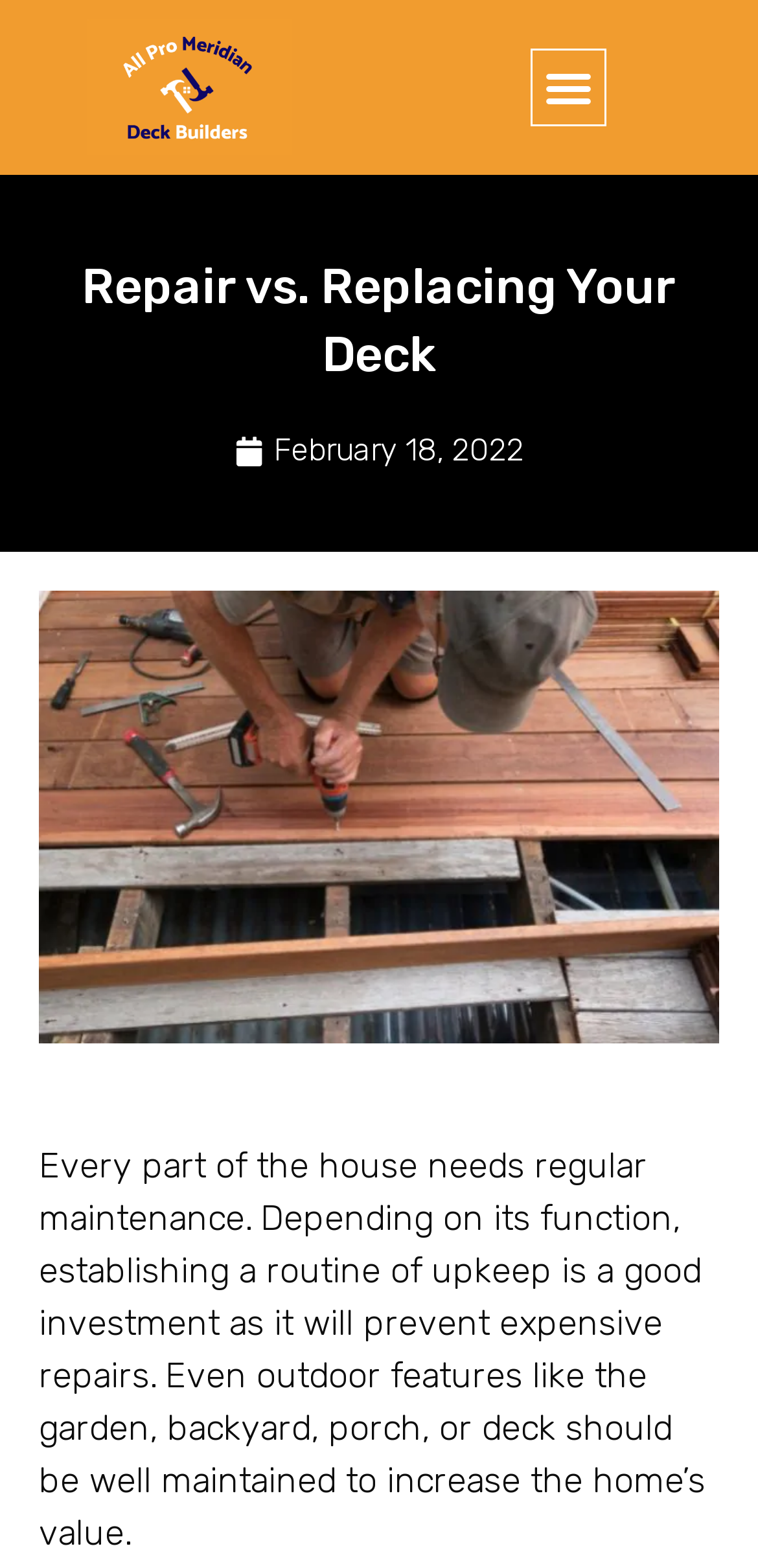What is the topic of the article?
Answer the question in a detailed and comprehensive manner.

The topic of the article is about deck maintenance, as indicated by the main heading 'Repair vs. Replacing Your Deck' and the content of the article which discusses the importance of regular maintenance for outdoor features like decks.